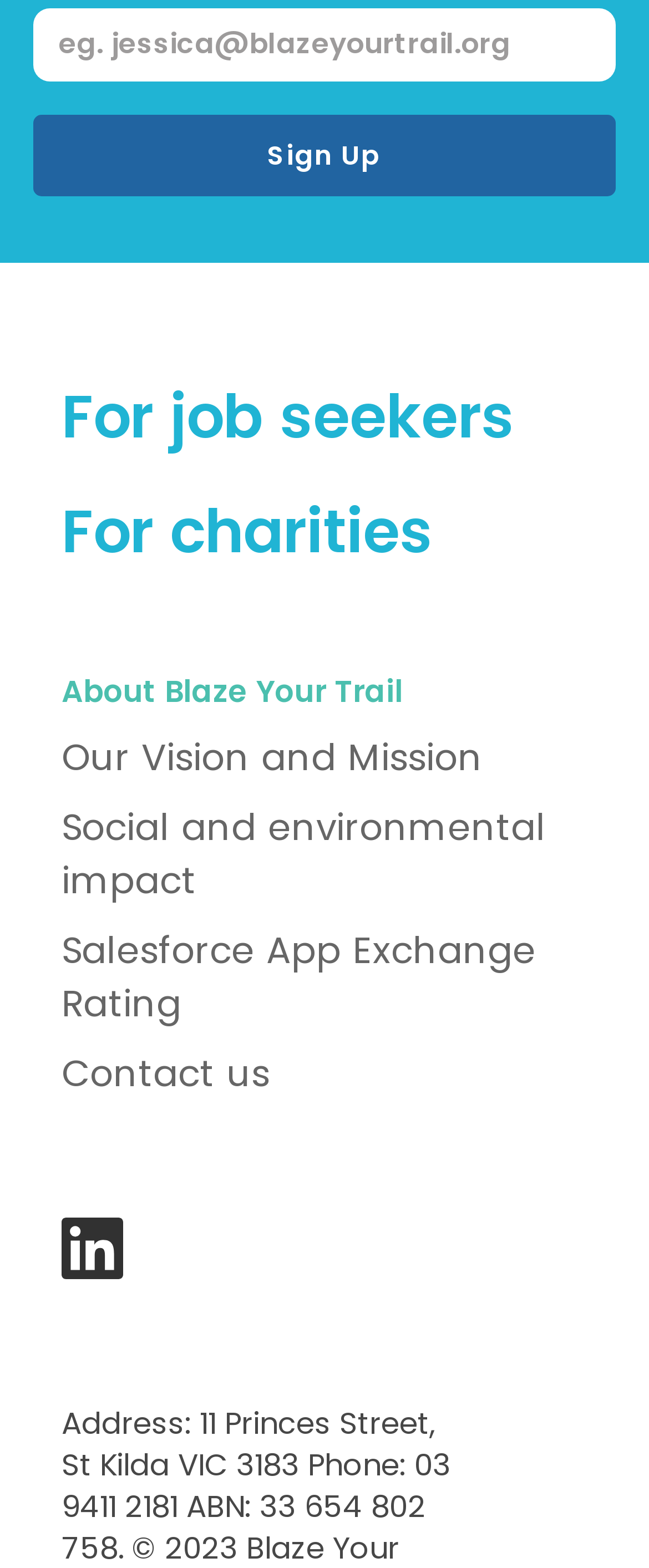Identify the bounding box coordinates for the element you need to click to achieve the following task: "Learn about Blaze Your Trail". Provide the bounding box coordinates as four float numbers between 0 and 1, in the form [left, top, right, bottom].

[0.095, 0.419, 0.905, 0.464]